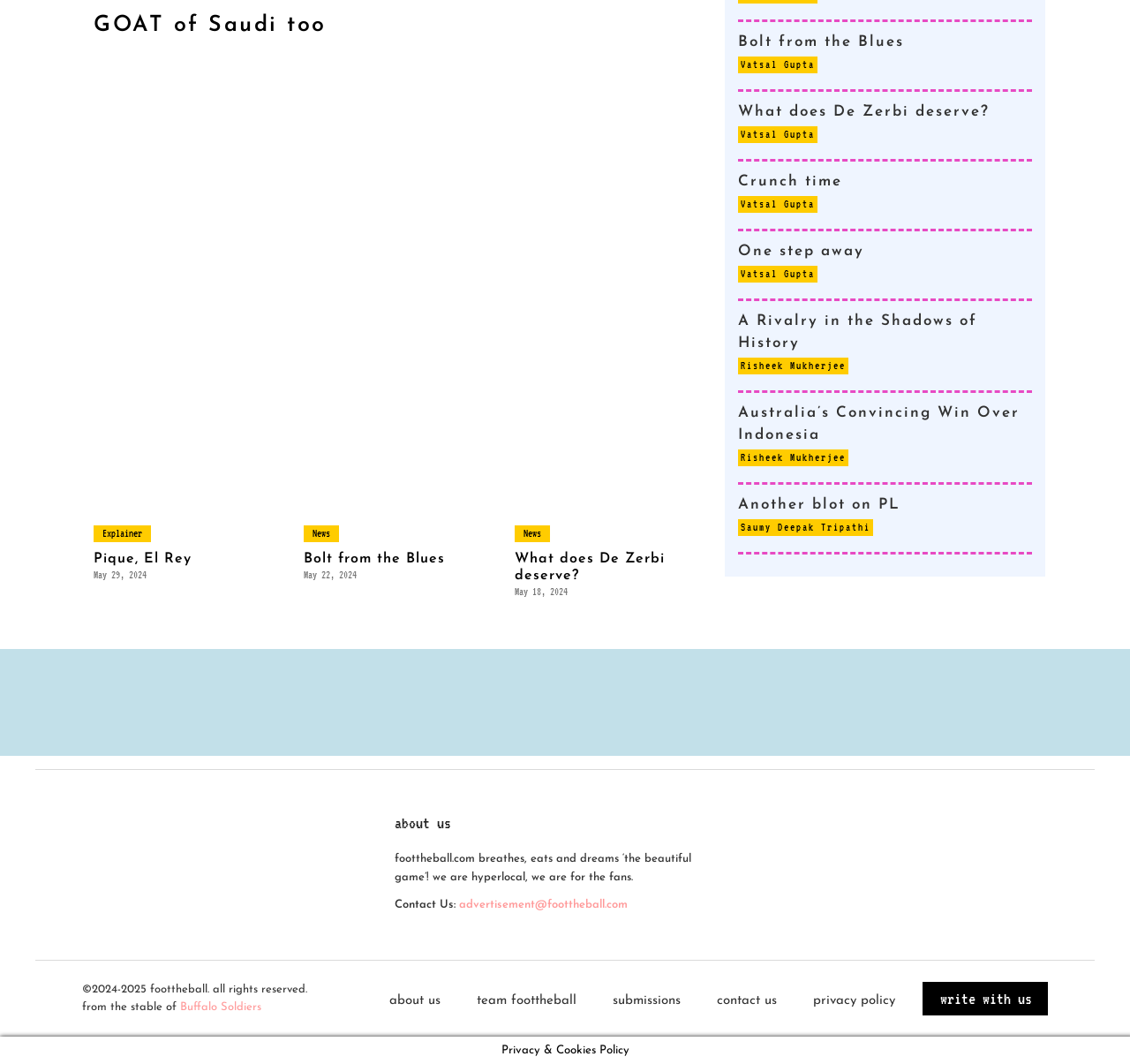Can you provide the bounding box coordinates for the element that should be clicked to implement the instruction: "click on GOAT of Saudi too"?

[0.083, 0.061, 0.634, 0.383]